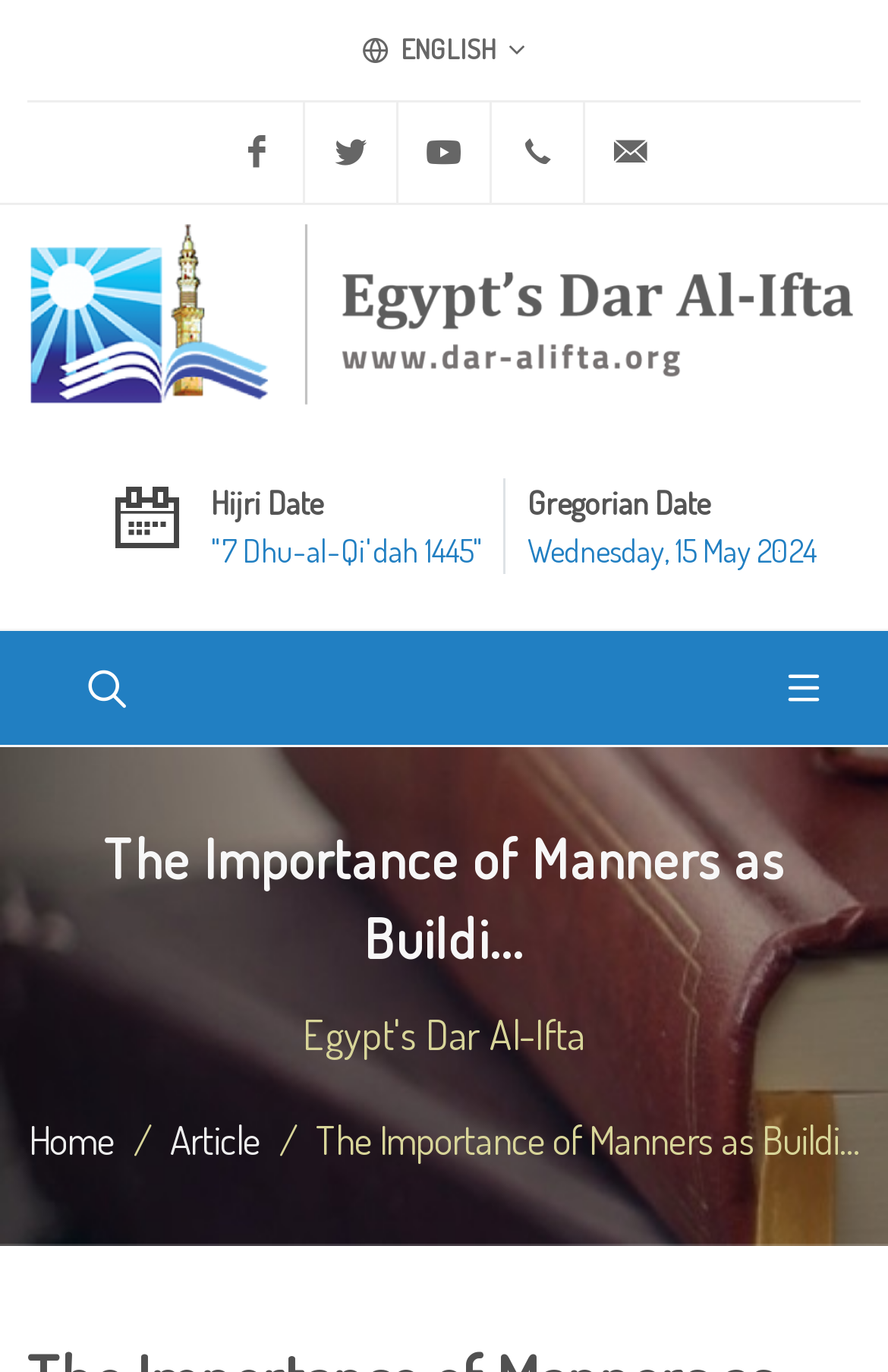Give a concise answer using one word or a phrase to the following question:
How many navigation links are available?

3